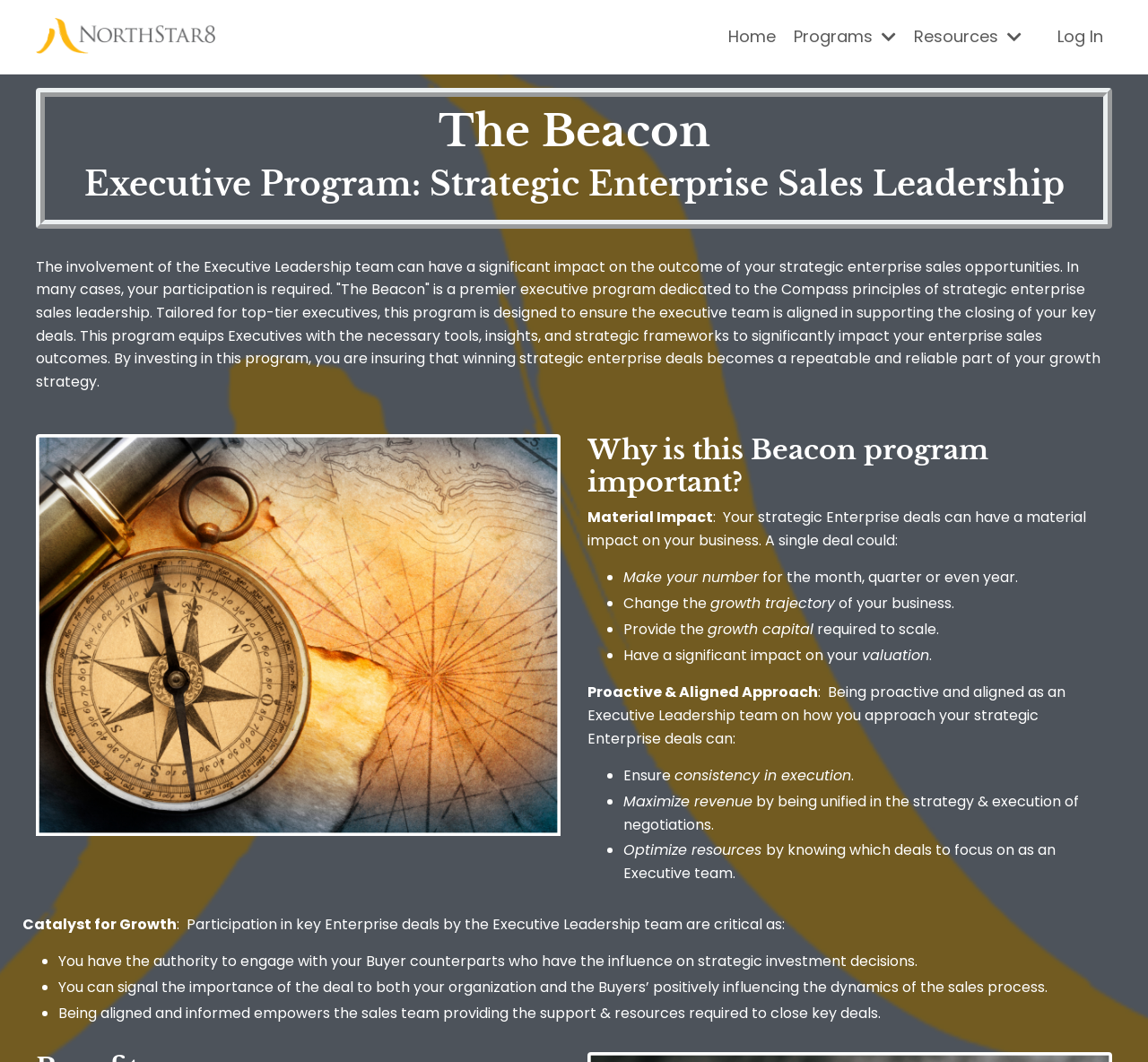Please look at the image and answer the question with a detailed explanation: What is the purpose of the Beacon program?

The purpose of the Beacon program is to support the closing of key deals by equipping Executives with the necessary tools, insights, and strategic frameworks, as mentioned in the text 'This program equips Executives with the necessary tools, insights, and strategic frameworks to significantly impact your enterprise sales outcomes.'